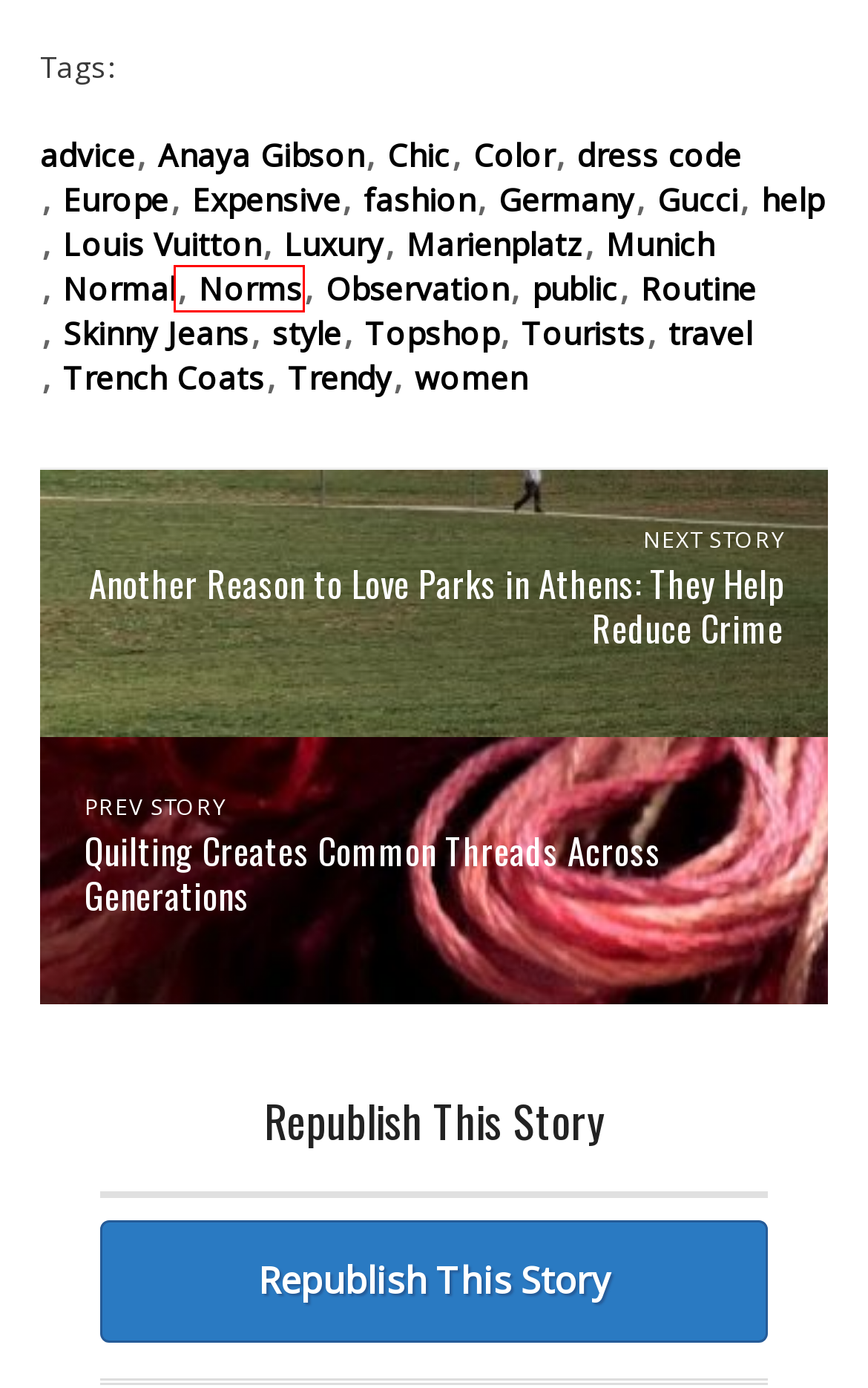You have a screenshot of a webpage with a red rectangle bounding box. Identify the best webpage description that corresponds to the new webpage after clicking the element within the red bounding box. Here are the candidates:
A. Topshop Archives — Grady Newsource
B. Trendy Archives — Grady Newsource
C. Trench Coats Archives — Grady Newsource
D. Quilting Creates Common Threads Across Generations — Grady Newsource
E. public Archives — Grady Newsource
F. Norms Archives — Grady Newsource
G. Gucci Archives — Grady Newsource
H. Normal Archives — Grady Newsource

F